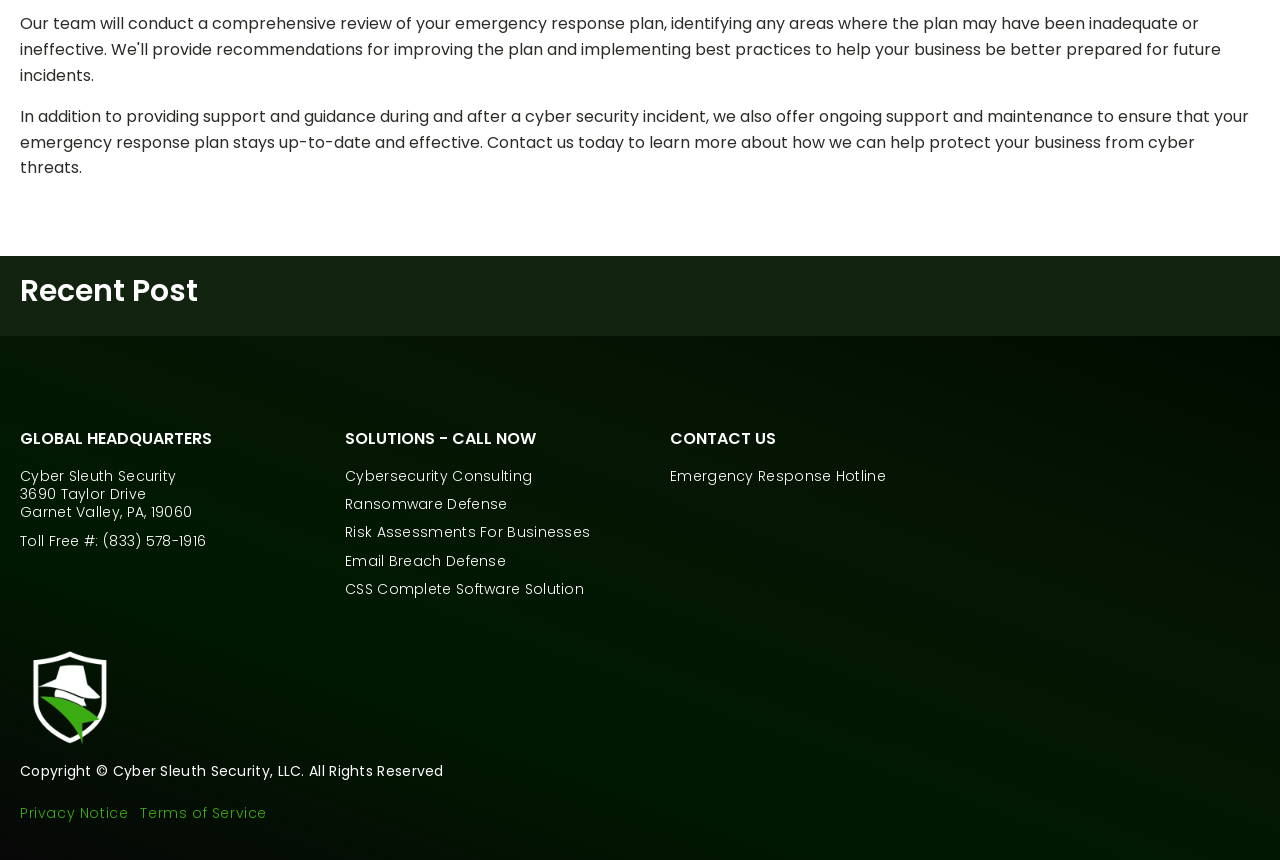What is the address of the global headquarters?
Provide a comprehensive and detailed answer to the question.

I found the address by looking at the StaticText elements with the texts '3690 Taylor Drive' and 'Garnet Valley, PA, 19060' at coordinates [0.016, 0.563, 0.114, 0.586] and [0.016, 0.584, 0.15, 0.607] respectively.